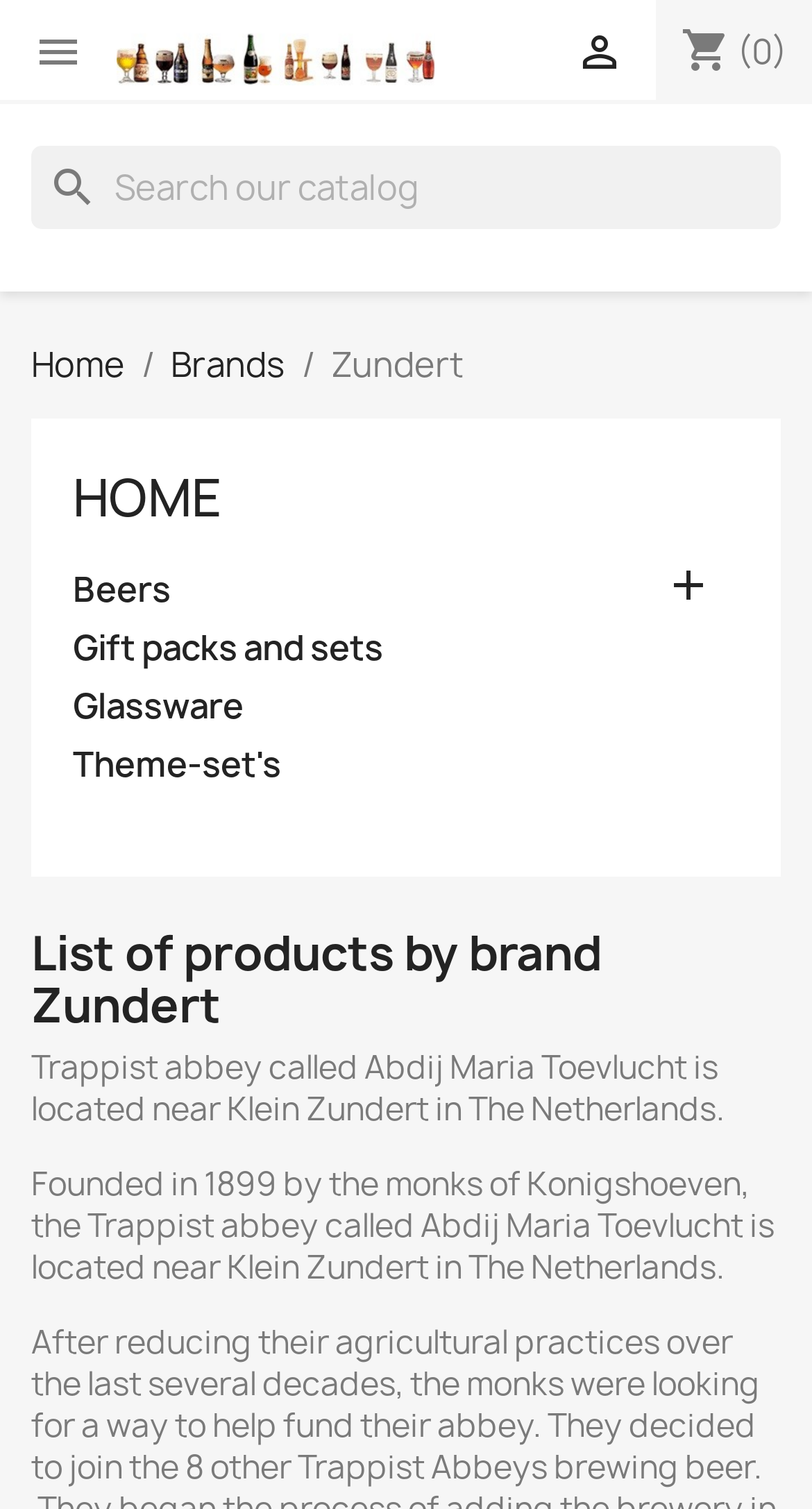Please determine the bounding box coordinates for the UI element described as: "Gift packs and sets".

[0.09, 0.416, 0.91, 0.448]